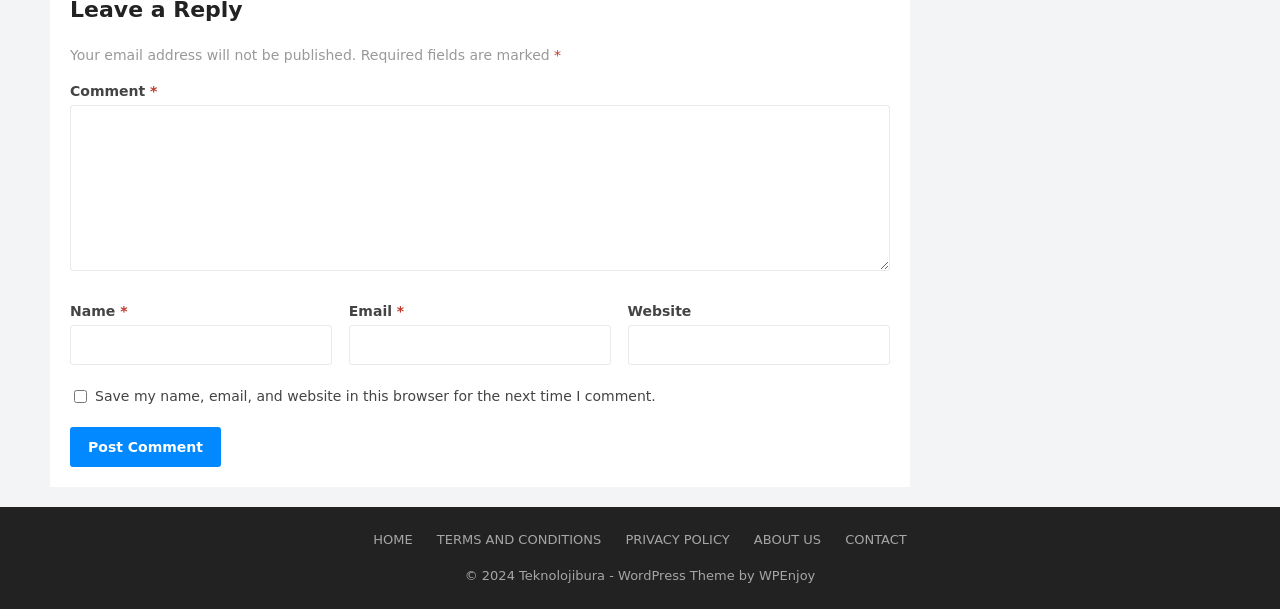What is the theme of the website?
Provide an in-depth answer to the question, covering all aspects.

The theme of the website is mentioned in the footer section, specifically in the link 'WordPress Theme by WPEnjoy', indicating that the website is using a WordPress theme designed by WPEnjoy.